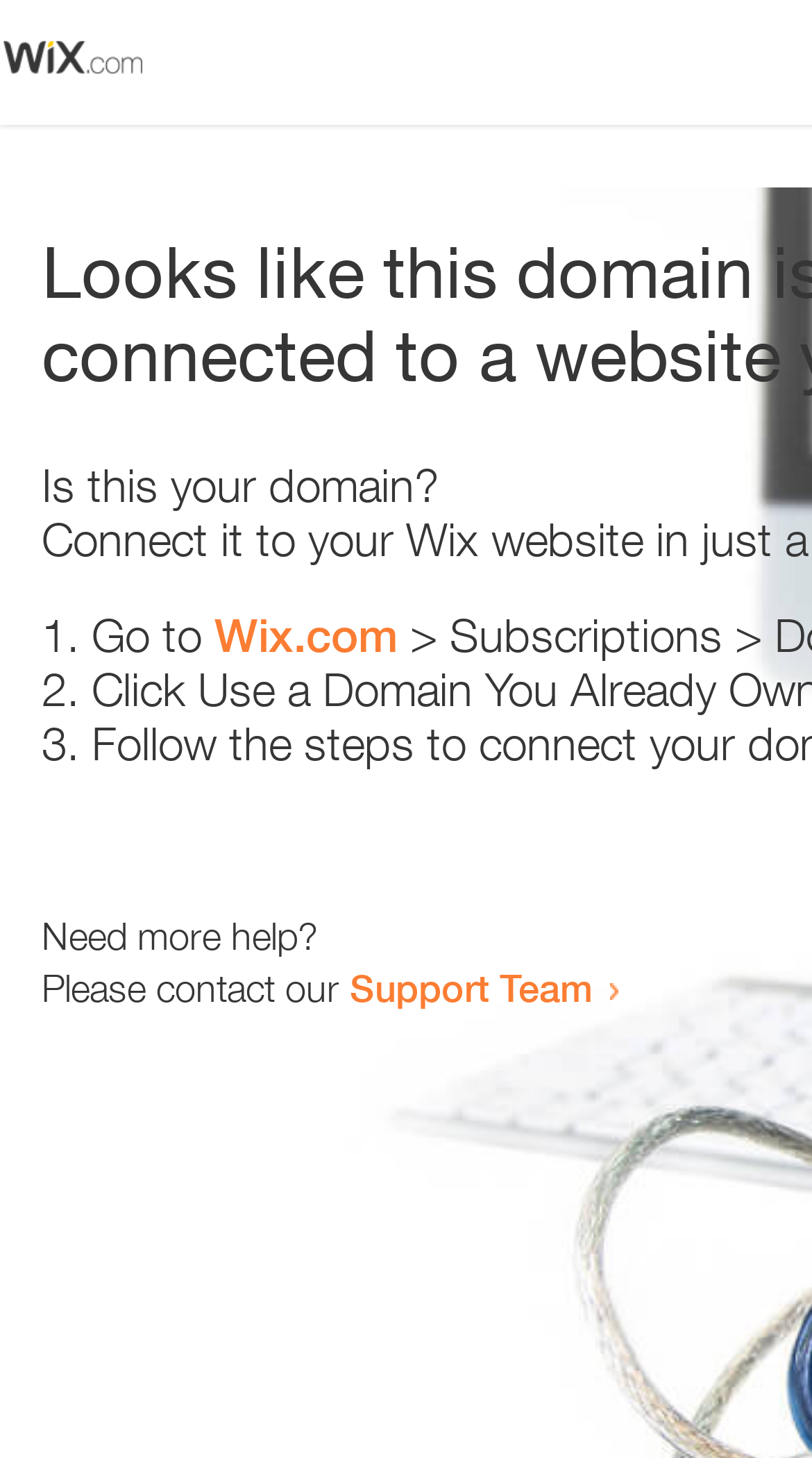What is the domain mentioned in the webpage?
Please answer the question with a single word or phrase, referencing the image.

Wix.com